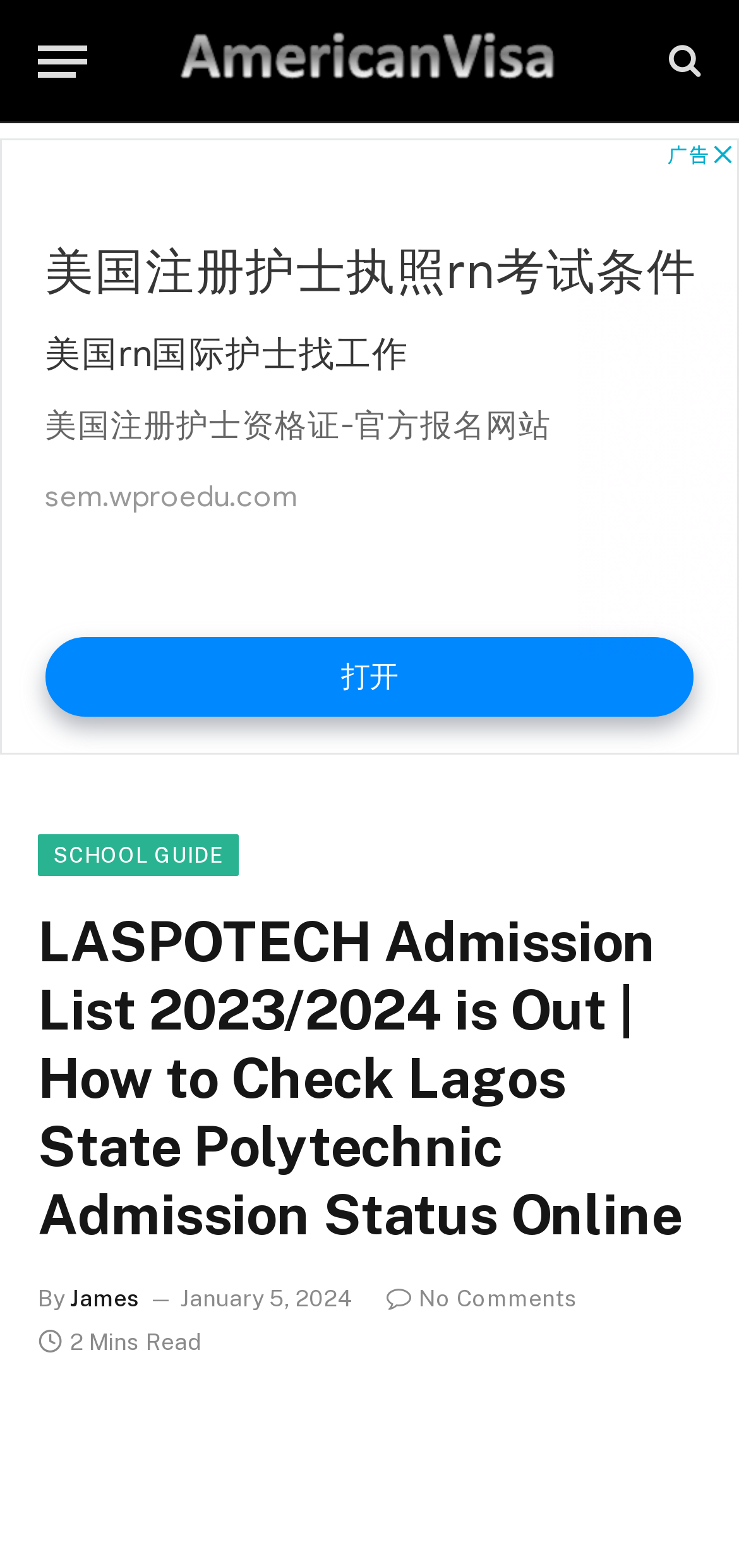Please provide a one-word or short phrase answer to the question:
How long does it take to read the article?

2 Mins